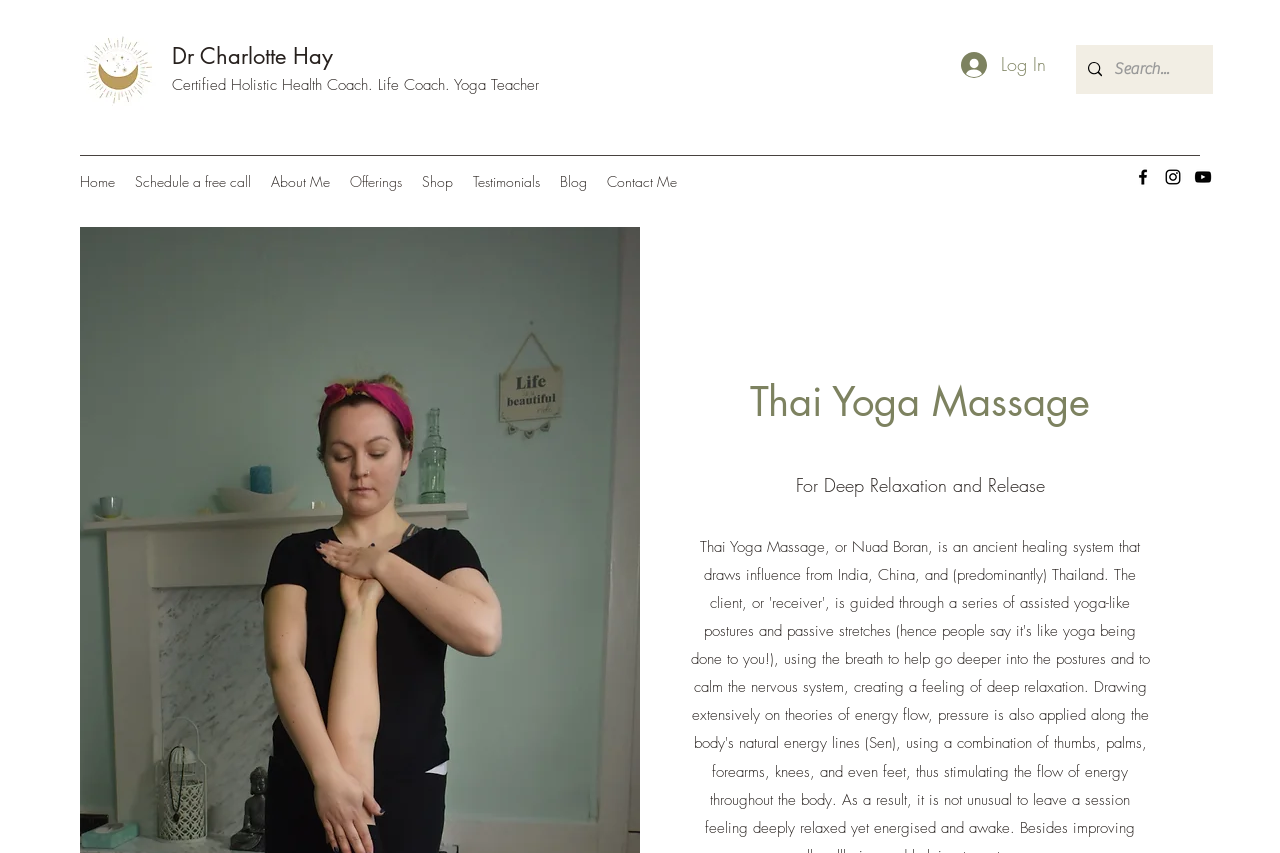Please specify the coordinates of the bounding box for the element that should be clicked to carry out this instruction: "Log in". The coordinates must be four float numbers between 0 and 1, formatted as [left, top, right, bottom].

[0.74, 0.051, 0.828, 0.102]